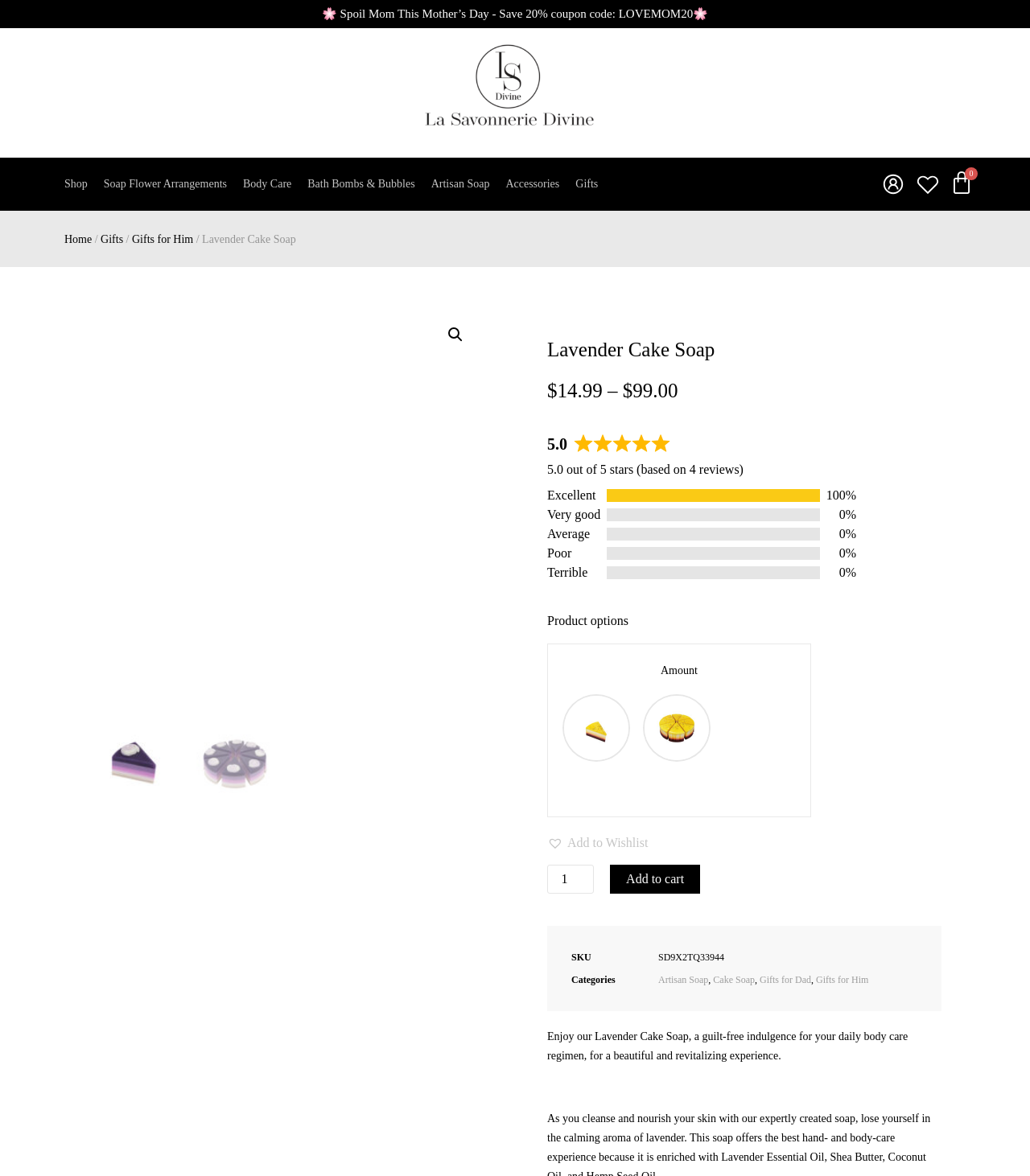Pinpoint the bounding box coordinates of the area that should be clicked to complete the following instruction: "Click the 'Gifts' link in the breadcrumb". The coordinates must be given as four float numbers between 0 and 1, i.e., [left, top, right, bottom].

[0.098, 0.199, 0.12, 0.209]